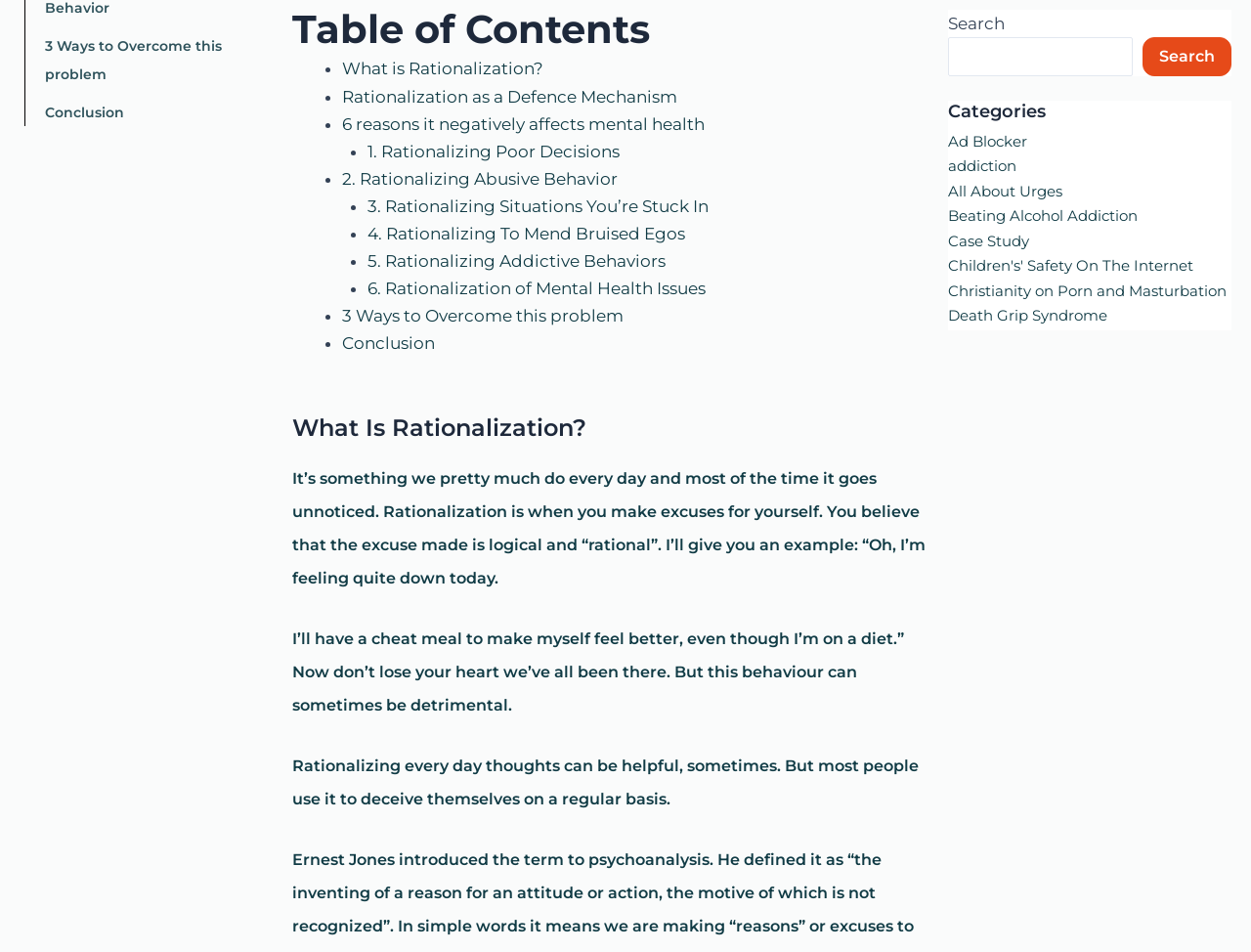Provide a brief response to the question below using a single word or phrase: 
How many categories are listed on the webpage?

Multiple